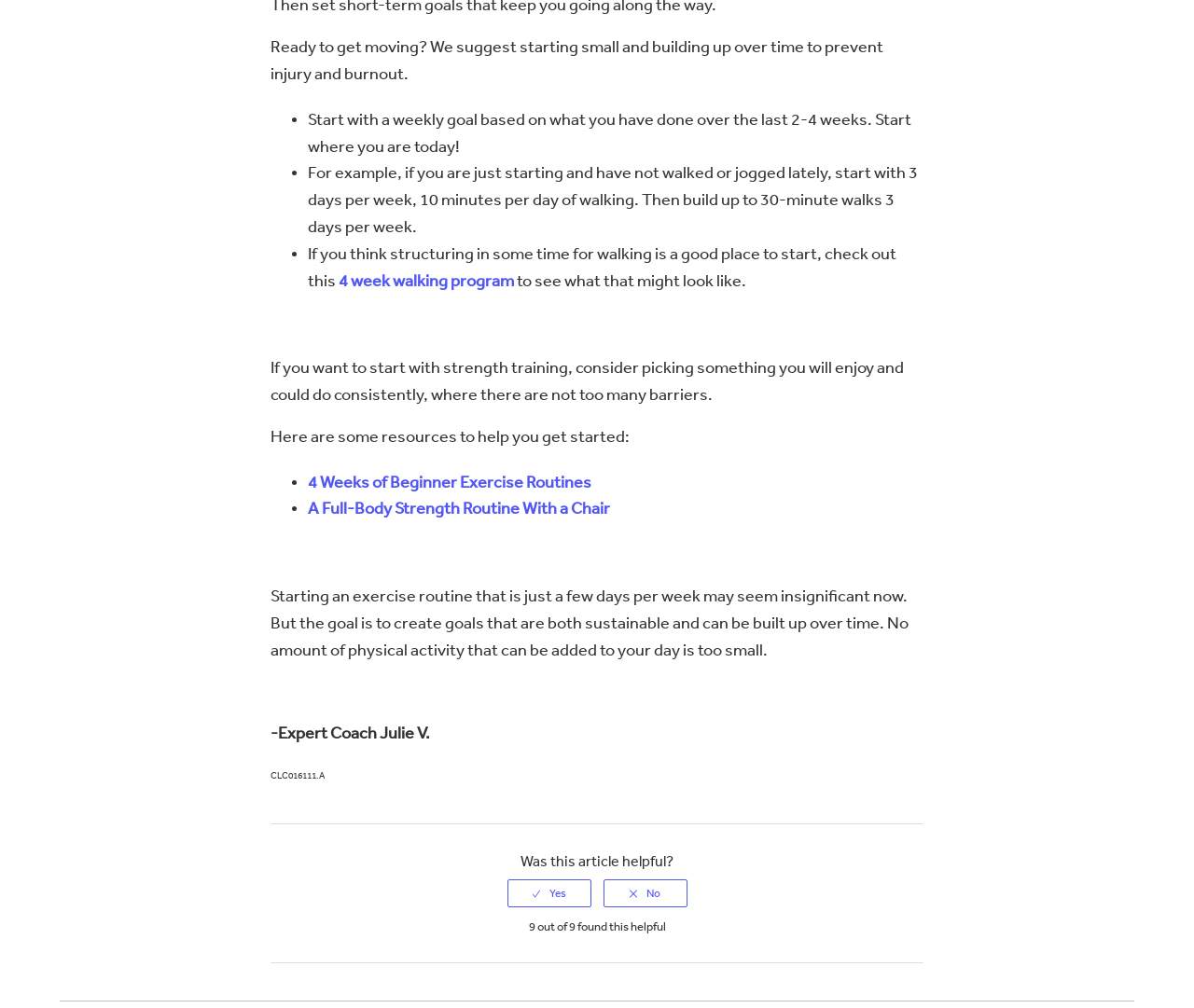Given the webpage screenshot and the description, determine the bounding box coordinates (top-left x, top-left y, bottom-right x, bottom-right y) that define the location of the UI element matching this description: title="Yes"

[0.425, 0.872, 0.495, 0.9]